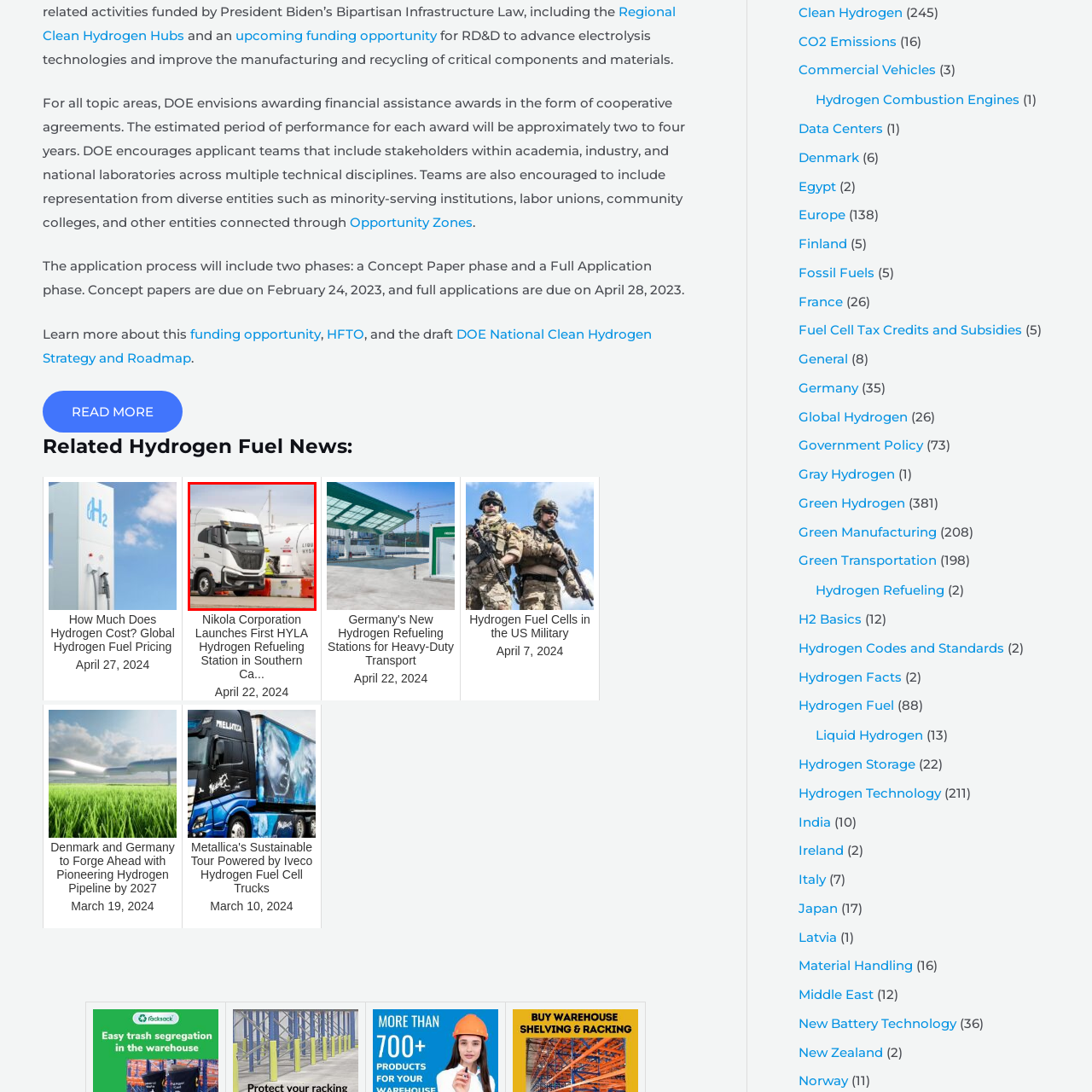Please examine the image highlighted by the red rectangle and provide a comprehensive answer to the following question based on the visual information present:
What is the purpose of the bright safety barriers?

The bright safety barriers are outlining the area where the hydrogen fuel is being handled, emphasizing the safety measures in place to prevent accidents and ensure a safe environment for the workers and the surrounding area.